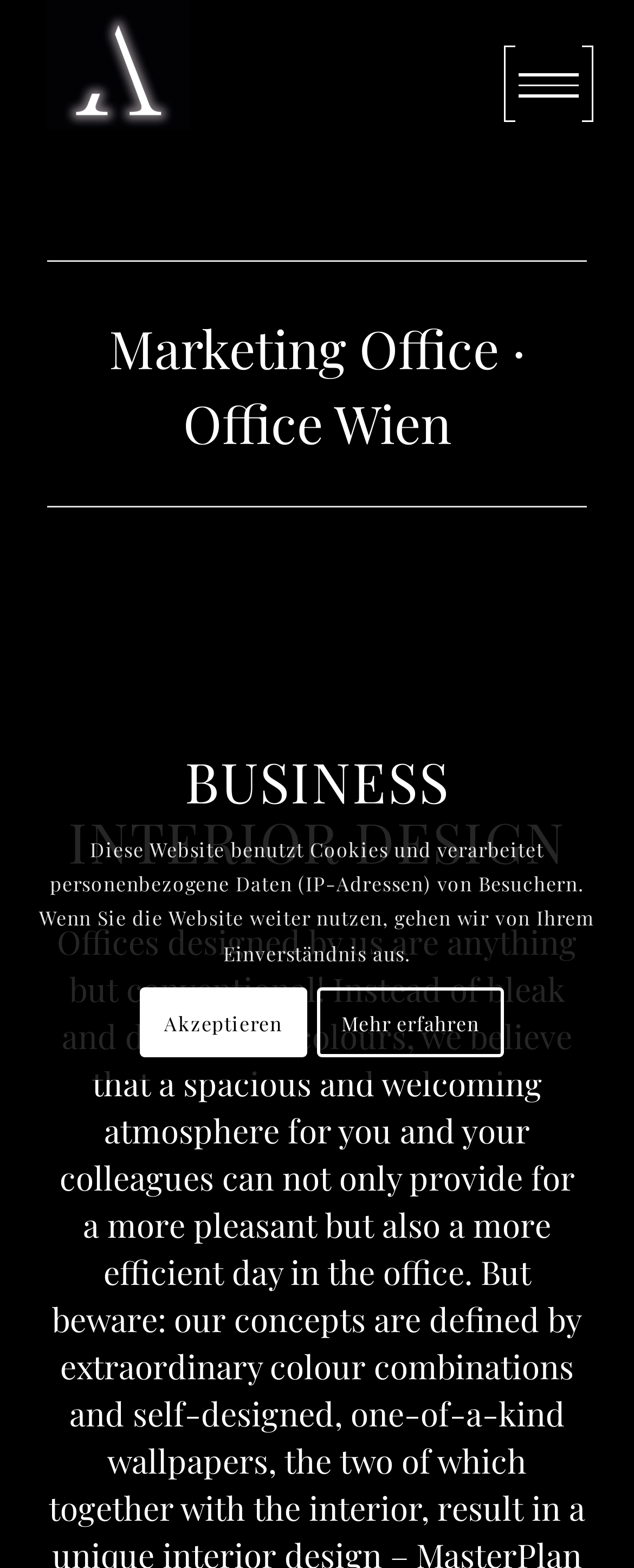Provide an in-depth caption for the elements present on the webpage.

The webpage is about Office - Masterplan A EinRichtung GmbH, a business that specializes in interior design. At the top, there is a logo image of Masterplan A EinRichtung GmbH, accompanied by a link with the same name. 

Below the logo, there is a main section that takes up most of the page. It is divided into two parts by a horizontal separator. The top part contains two links, "Marketing Office" and "Office Wien", with a small separator in between. 

The bottom part of the main section has a heading that reads "BUSINESS INTERIOR DESIGN". 

At the bottom of the page, there is a notice about the website's use of cookies and processing of personal data. This notice is accompanied by two links, "Akzeptieren" (Accept) and "Mehr erfahren" (Learn more), which are positioned side by side.